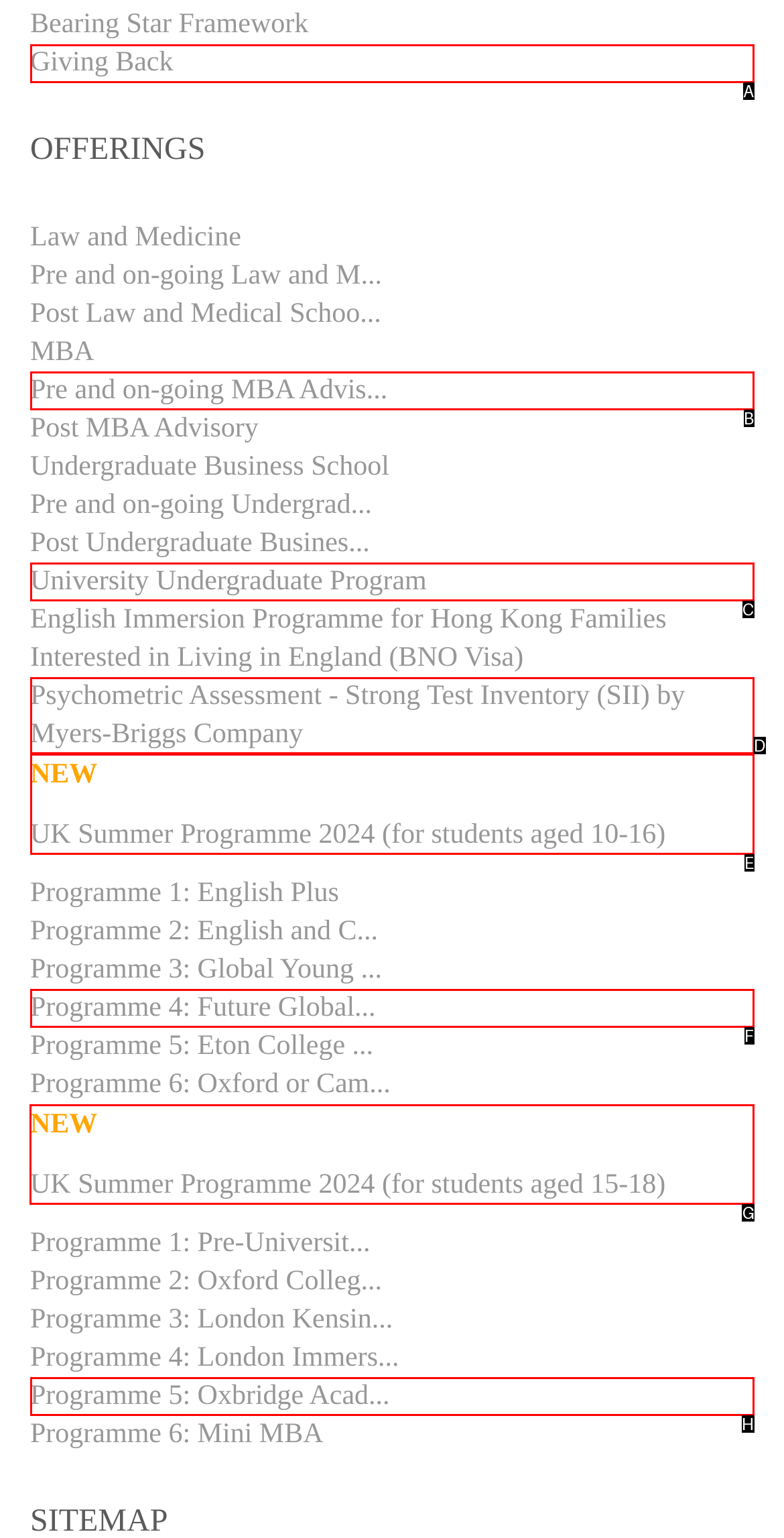To achieve the task: Browse off-road products, which HTML element do you need to click?
Respond with the letter of the correct option from the given choices.

None